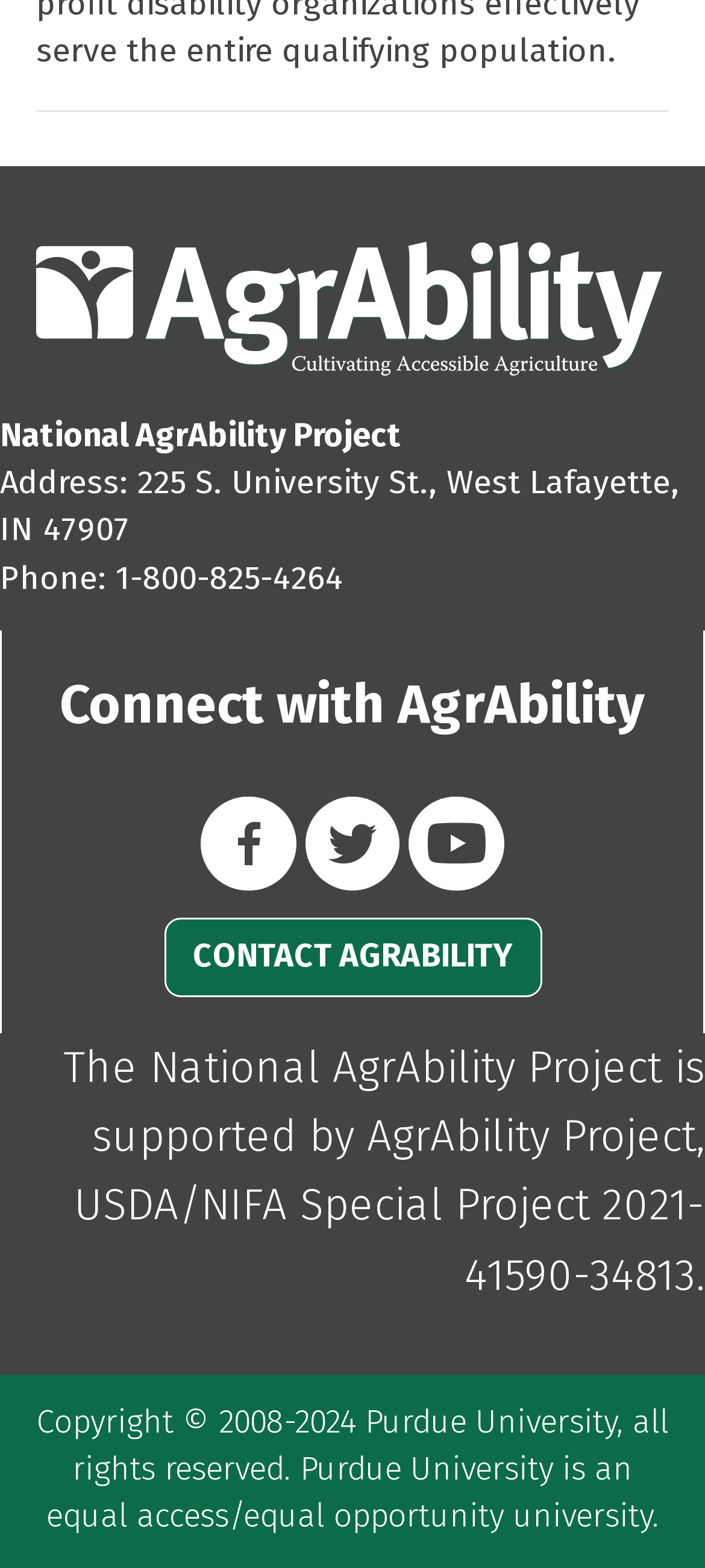Please give a succinct answer using a single word or phrase:
What is the name of the project?

AgrAbility